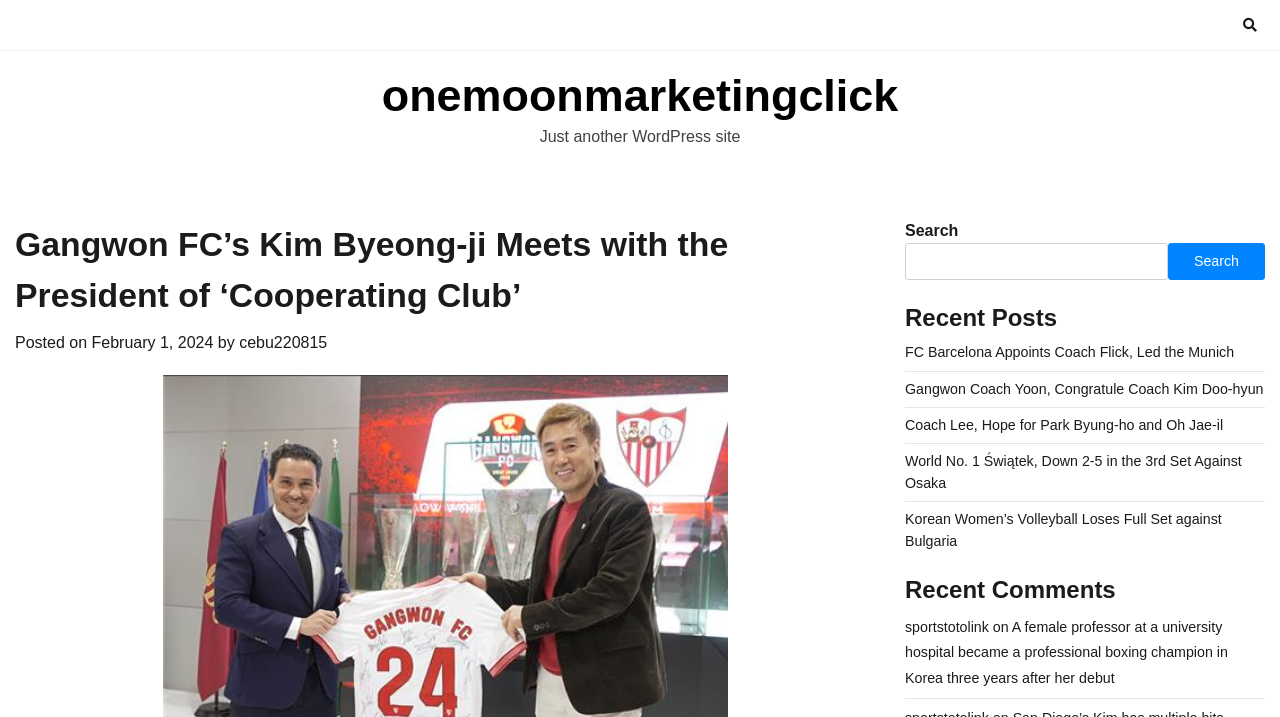Locate the bounding box coordinates of the region to be clicked to comply with the following instruction: "Search for something". The coordinates must be four float numbers between 0 and 1, in the form [left, top, right, bottom].

[0.707, 0.339, 0.912, 0.39]